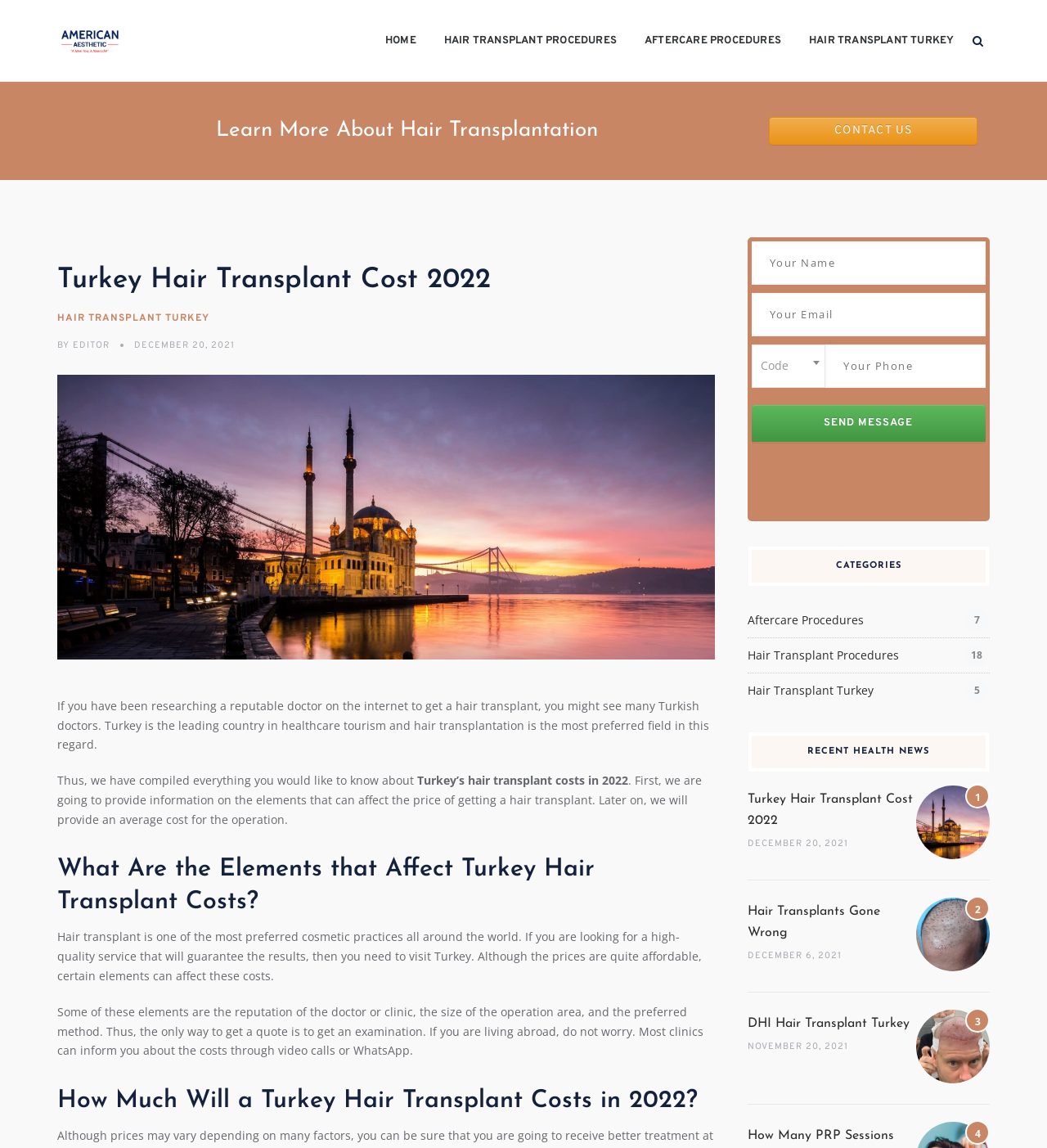Generate the title text from the webpage.

Turkey Hair Transplant Cost 2022